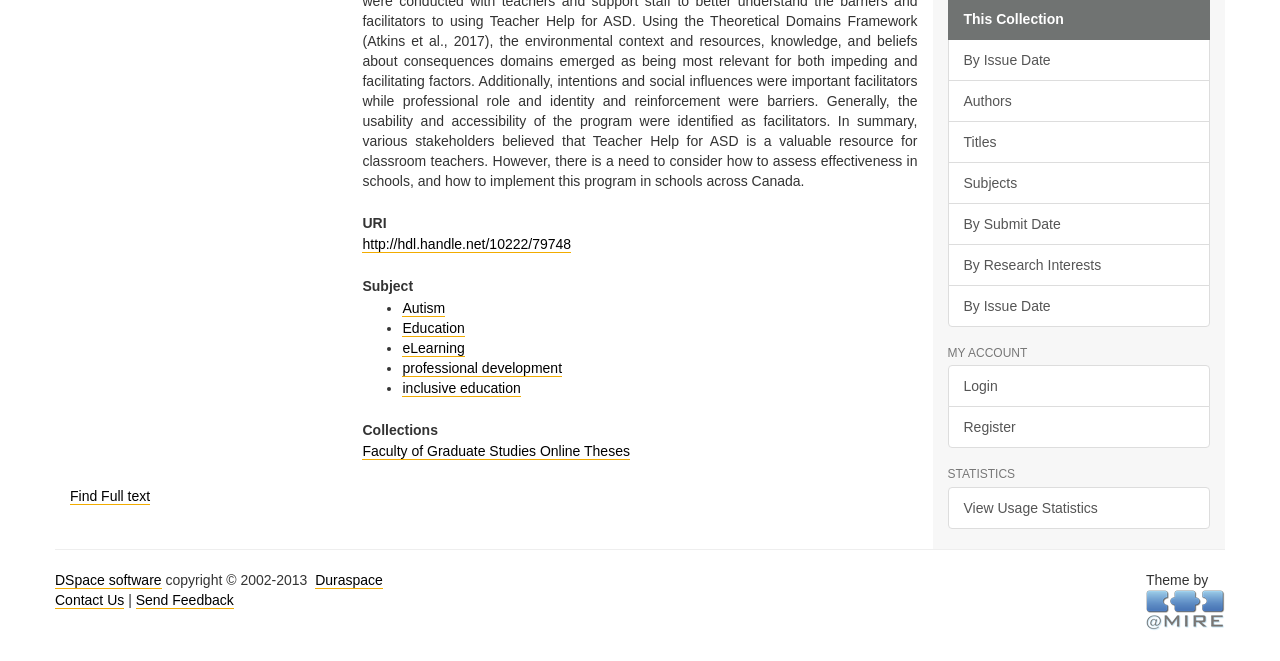Please find the bounding box for the following UI element description. Provide the coordinates in (top-left x, top-left y, bottom-right x, bottom-right y) format, with values between 0 and 1: http://hdl.handle.net/10222/79748

[0.283, 0.358, 0.446, 0.383]